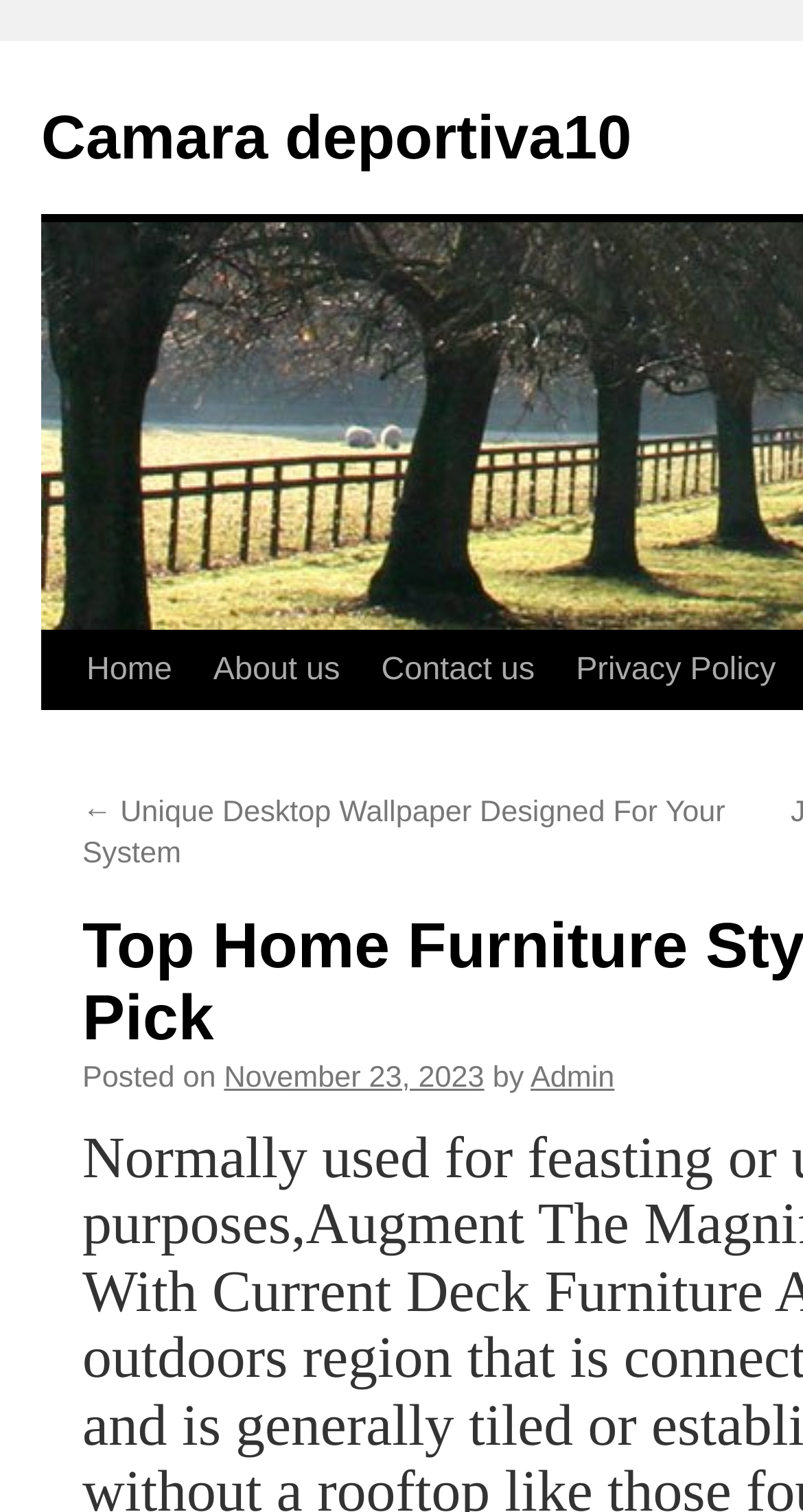Provide the bounding box coordinates of the HTML element this sentence describes: "Contact us". The bounding box coordinates consist of four float numbers between 0 and 1, i.e., [left, top, right, bottom].

[0.405, 0.418, 0.616, 0.521]